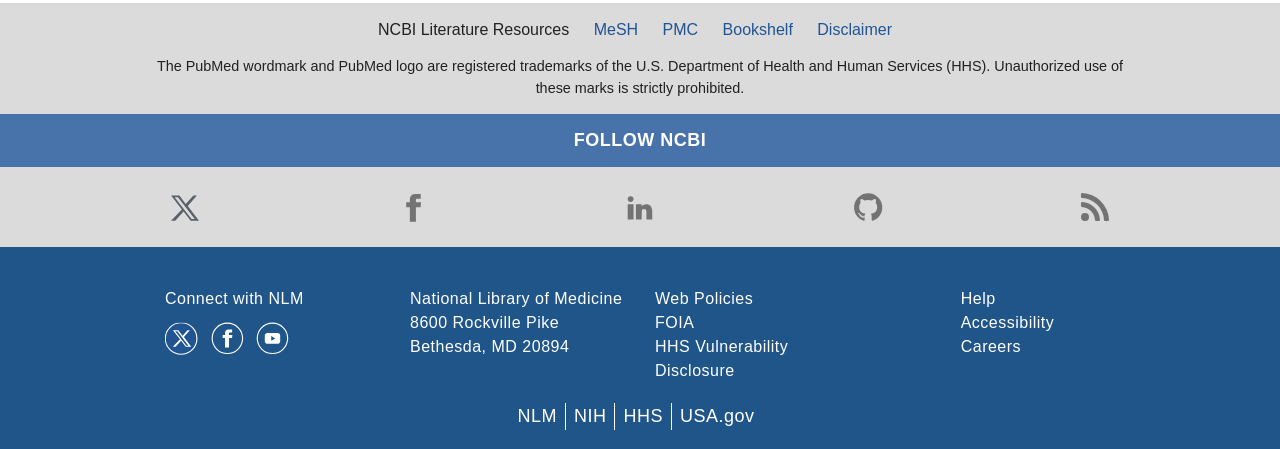How many social media links are there?
Give a one-word or short phrase answer based on the image.

5